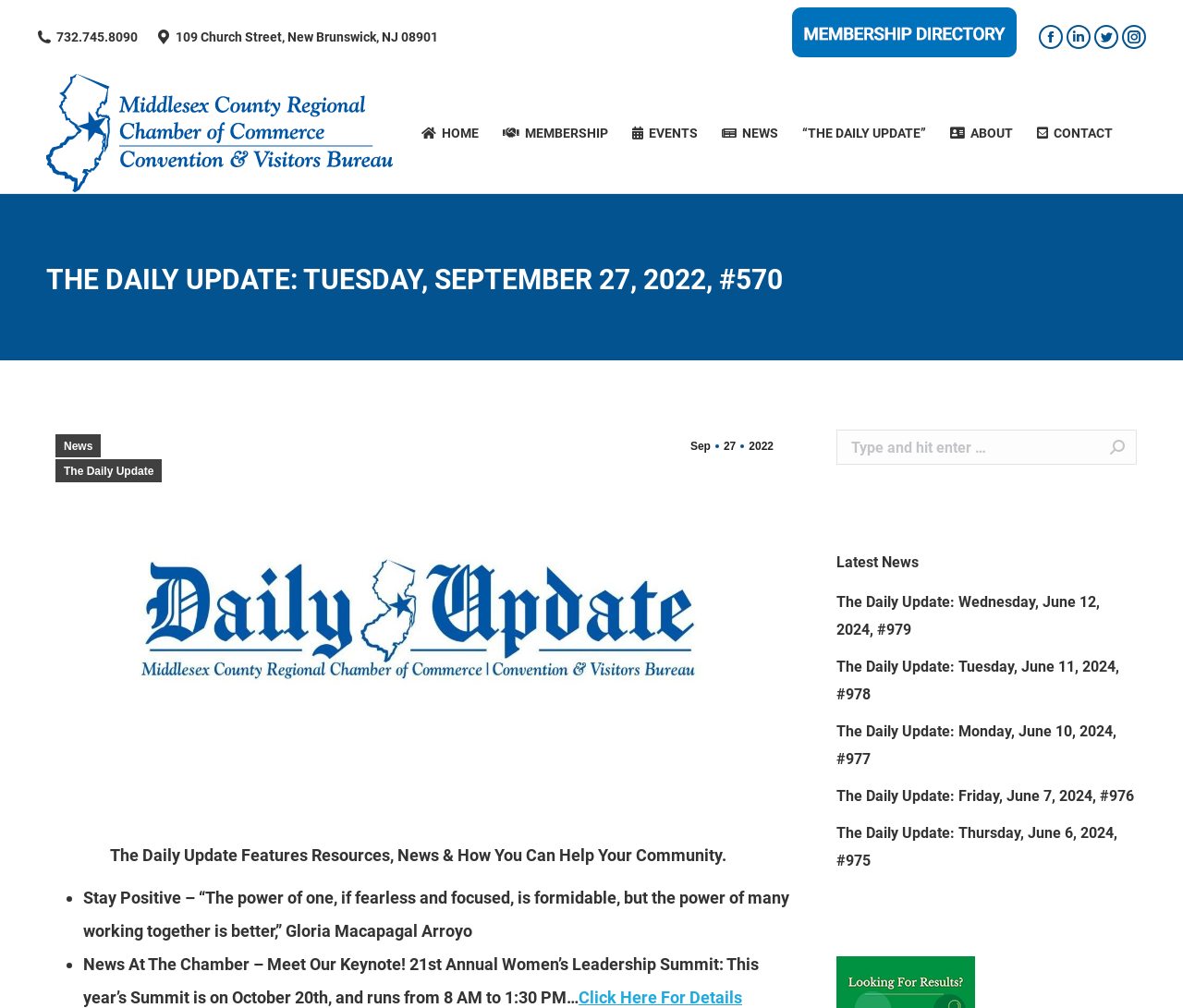Based on the element description Click Here For Details, identify the bounding box of the UI element in the given webpage screenshot. The coordinates should be in the format (top-left x, top-left y, bottom-right x, bottom-right y) and must be between 0 and 1.

[0.489, 0.979, 0.627, 0.999]